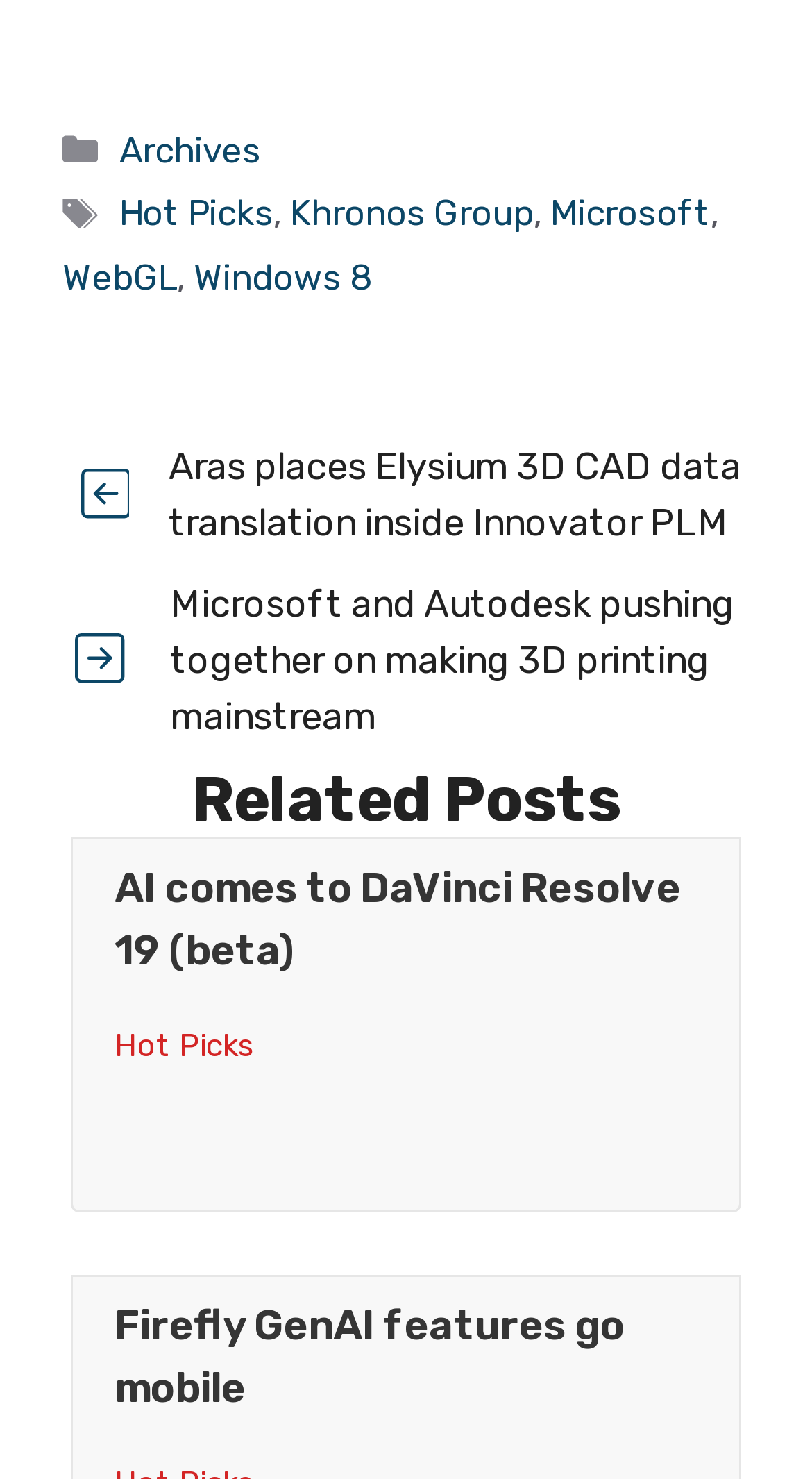Identify and provide the bounding box for the element described by: "Firefly GenAI features go mobile".

[0.141, 0.878, 0.769, 0.954]